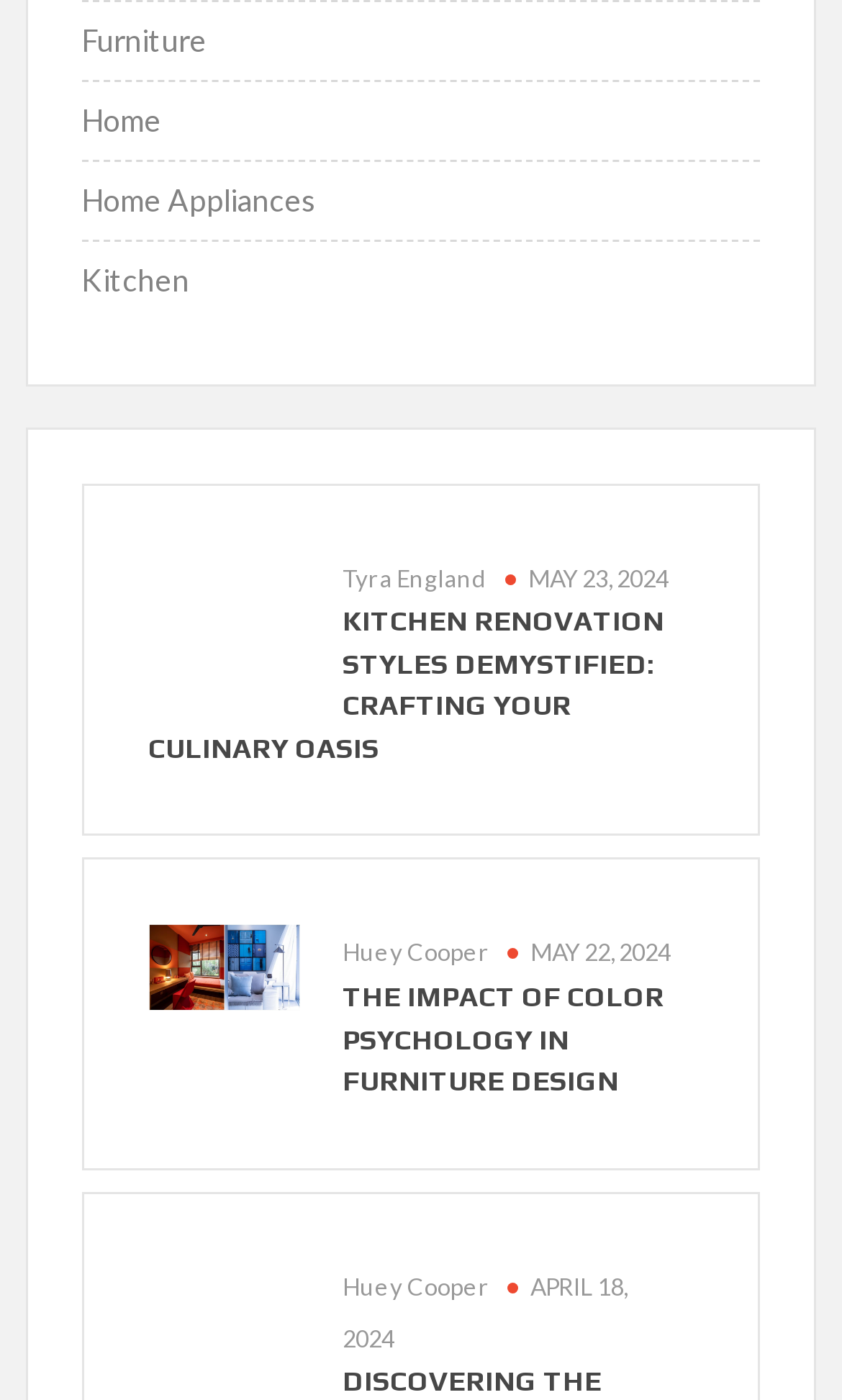What is the date of the article 'Discovering the Charm of Decorative Floor Tiles'?
Use the image to answer the question with a single word or phrase.

APRIL 18, 2024